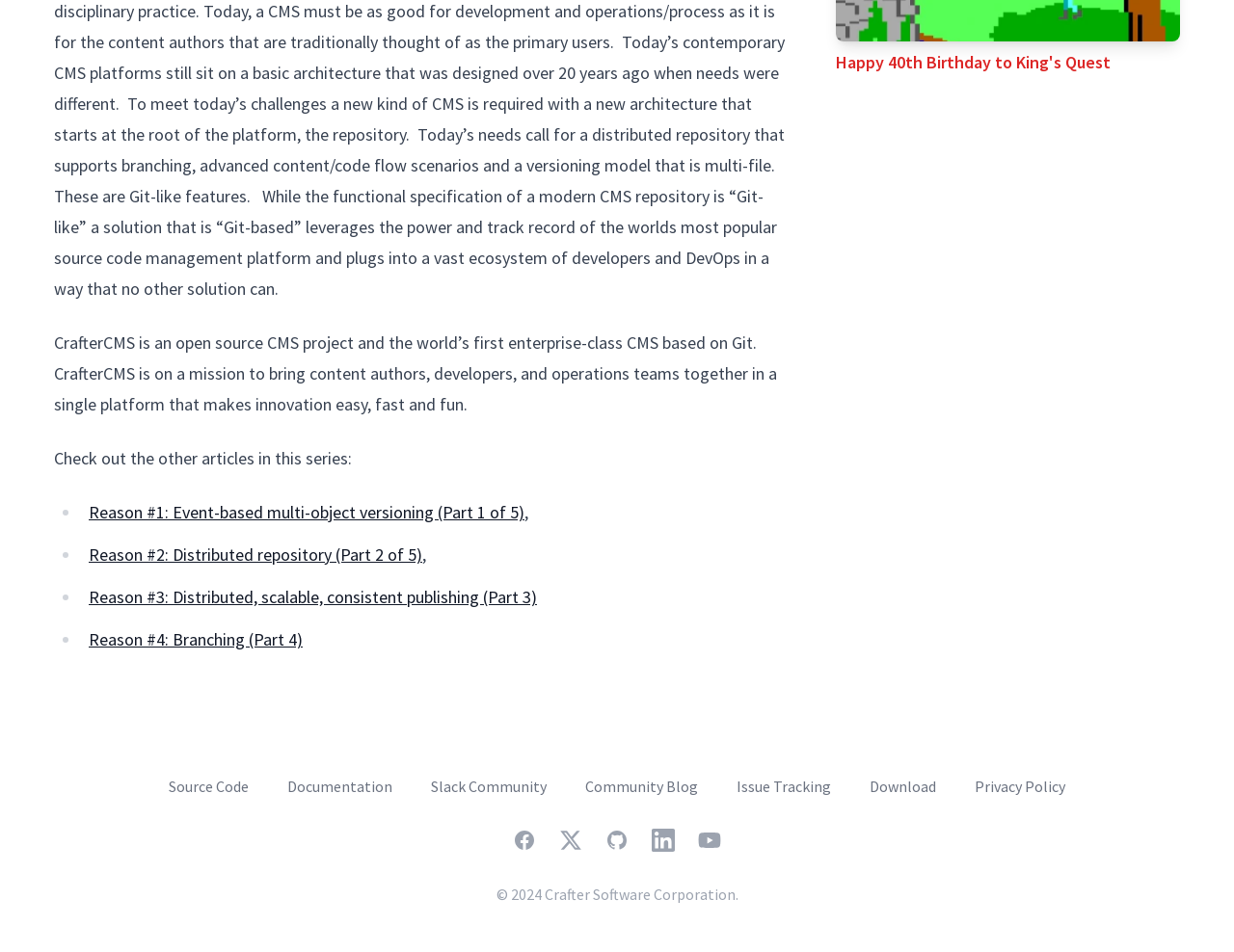Please specify the bounding box coordinates for the clickable region that will help you carry out the instruction: "Visit the GitHub page".

[0.491, 0.87, 0.509, 0.895]